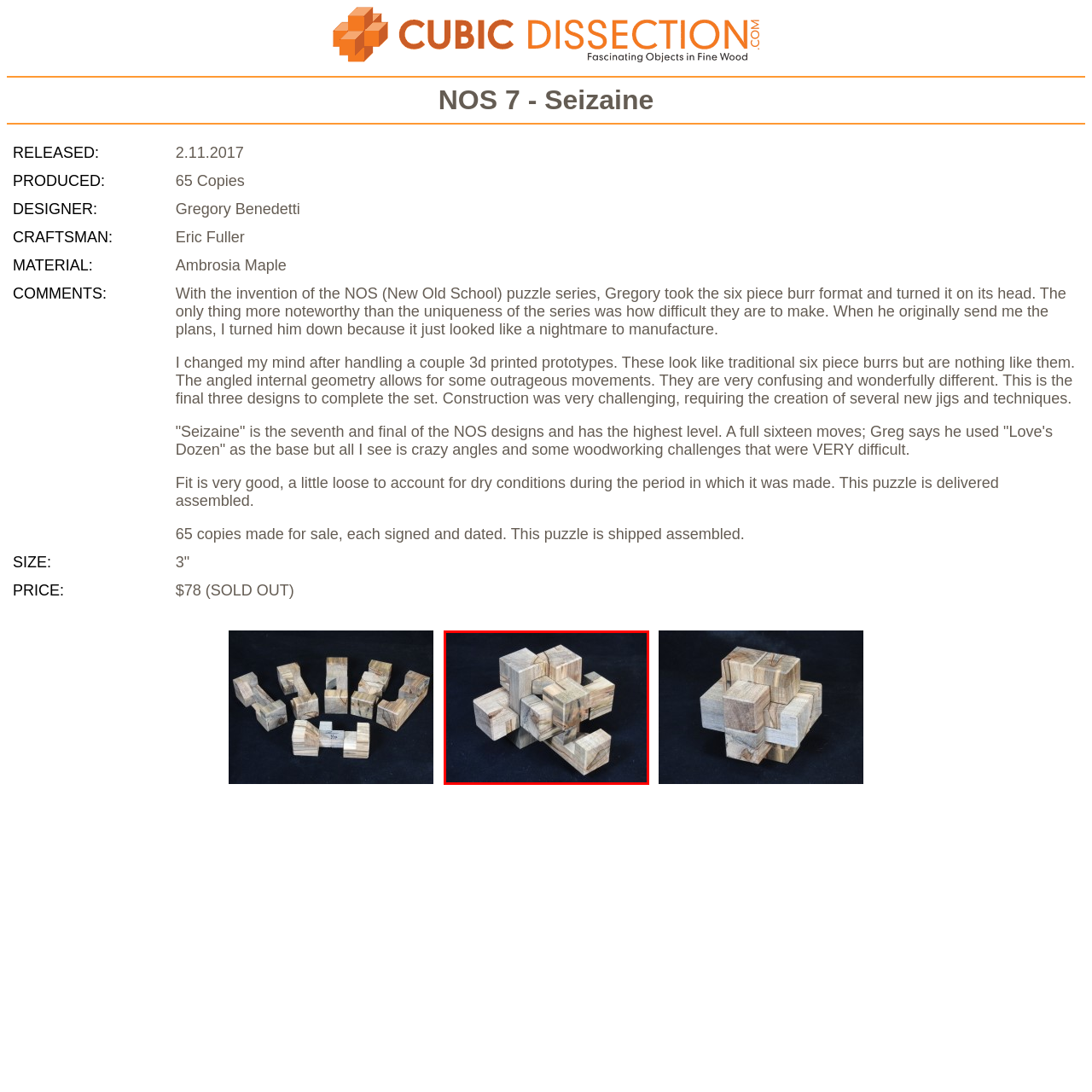Generate a detailed description of the image highlighted within the red border.

The image showcases a beautifully crafted wooden puzzle, known as "Seizaine," which is part of the NOS (New Old School) puzzle series designed by Gregory Benedetti. This intricate puzzle features a unique structure composed of multiple interlocking wooden blocks, each exhibiting distinct geometric shapes and angles, challenging the solver with its complexity. Made from Ambrosia Maple, the puzzle is not only a test of skill but also a piece of art with its natural wood grain patterns. Released on February 11, 2017, only 65 copies were produced, each signed and dated by the designer. Priced at $78, this edition is now sold out, highlighting its desirability among puzzle enthusiasts. The puzzle requires 16 moves to solve, emphasizing its high difficulty level and craftsmanship, as well as the innovative design that features angled internal geometry for unexpected movements.